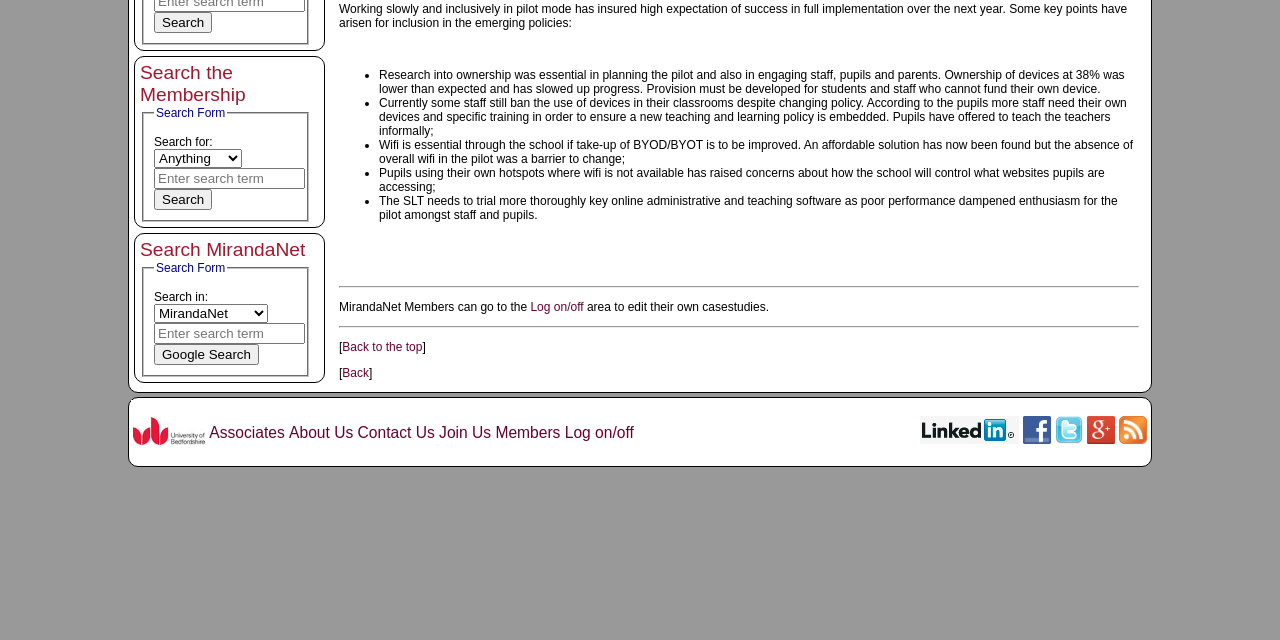Using the description "Associates", predict the bounding box of the relevant HTML element.

[0.164, 0.663, 0.222, 0.689]